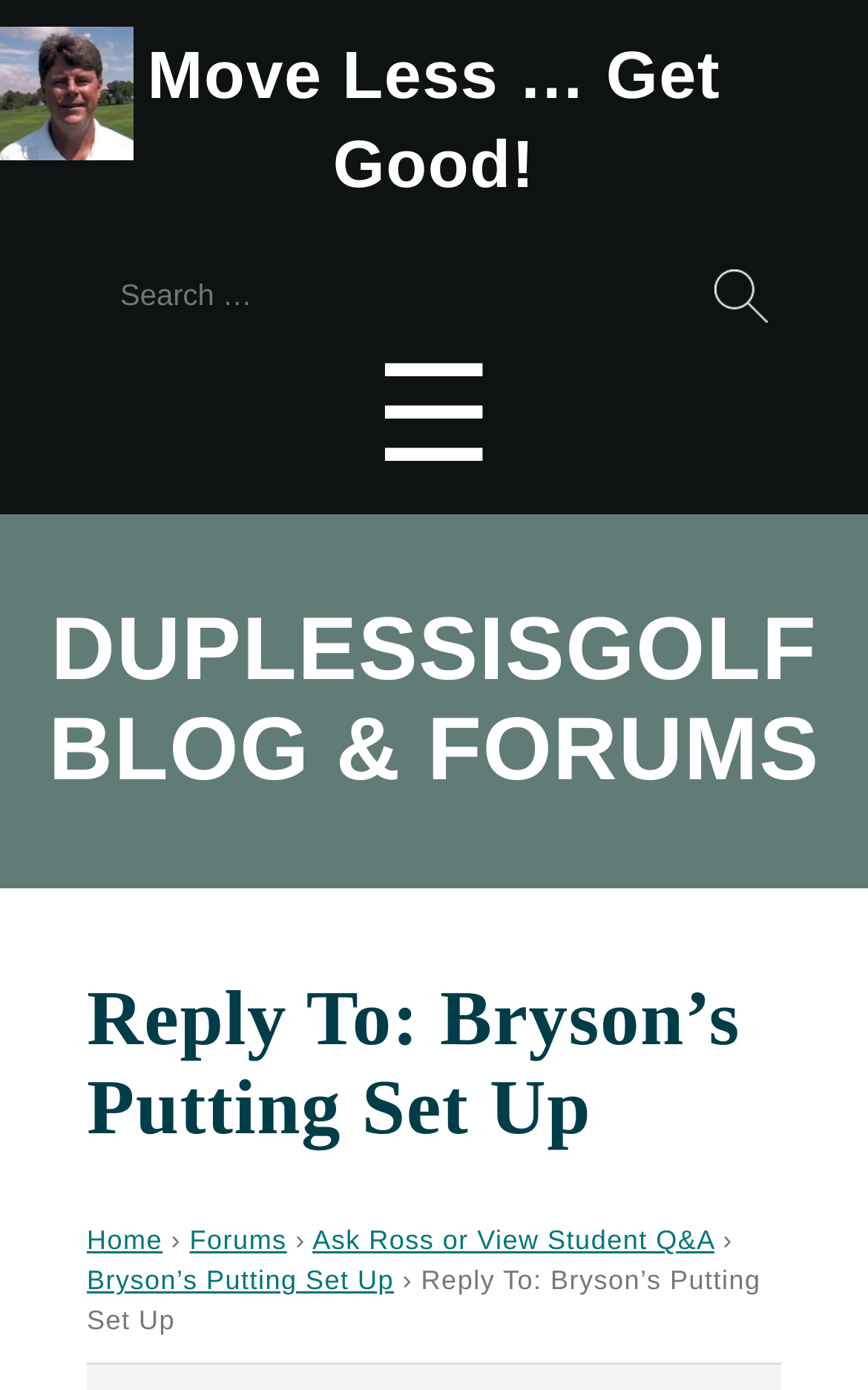Identify the bounding box of the HTML element described as: "Bryson’s Putting Set Up".

[0.1, 0.91, 0.454, 0.932]